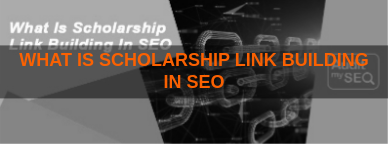What is the color of the bold text?
Answer the question in a detailed and comprehensive manner.

The caption states that the bold text prominently highlights the title, and it is mentioned that the text is orange in color, making it eye-catching and conveying a clear message about the topic's importance in digital marketing.